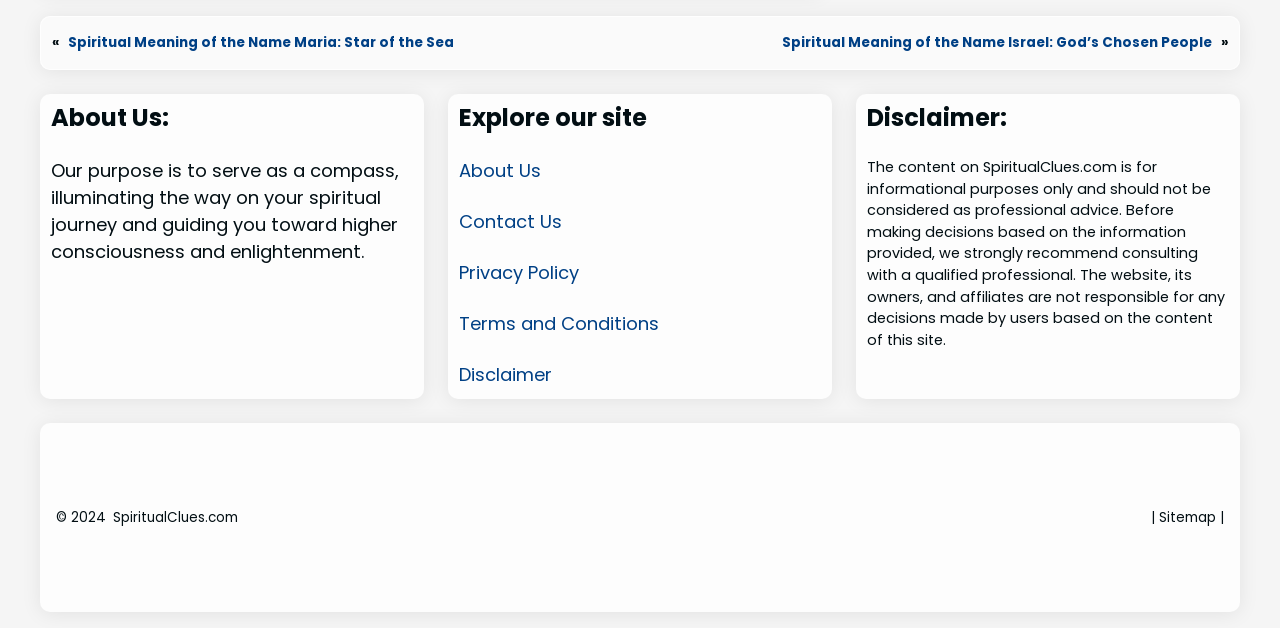Use the information in the screenshot to answer the question comprehensively: What is the copyright year of this website?

The copyright year of this website is mentioned as '© 2024' at the bottom of the page.